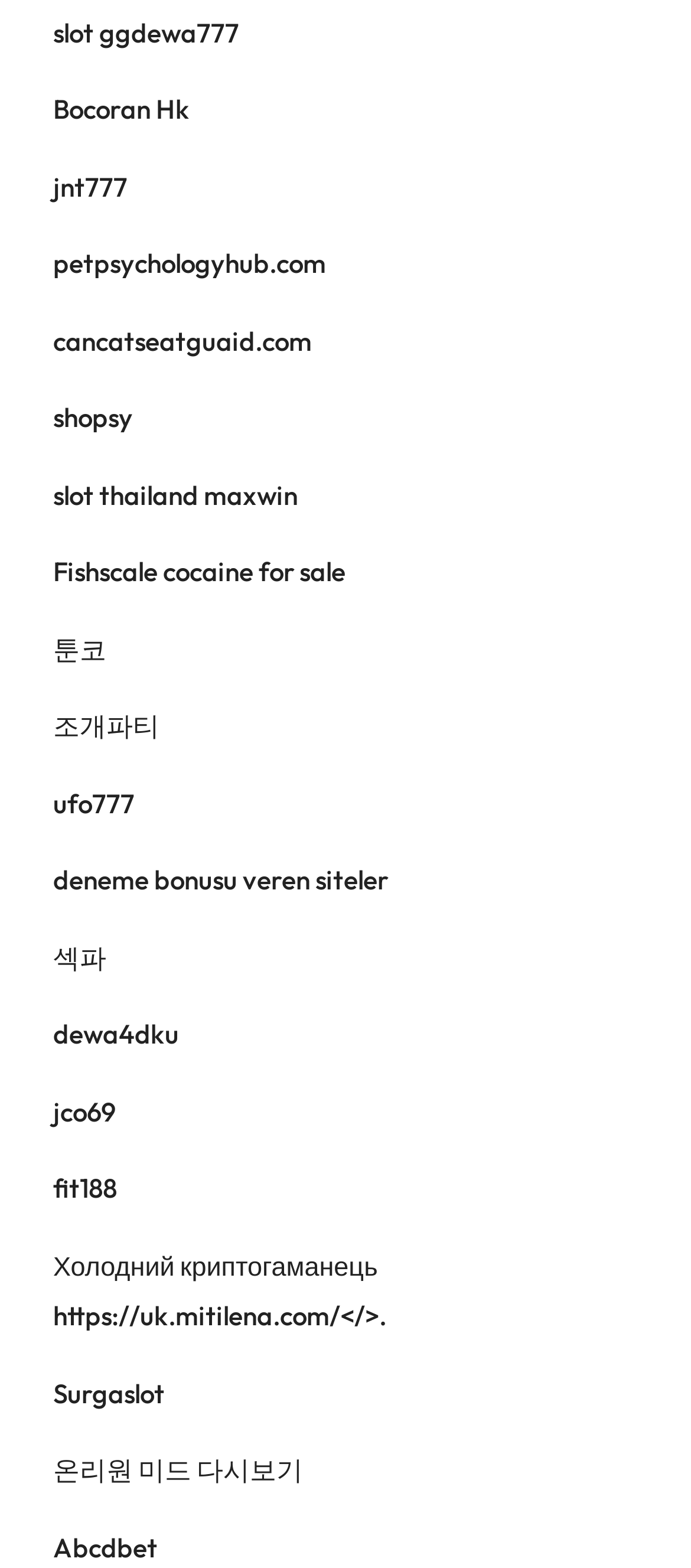Are there any links with numbers in their text on this webpage?
Based on the image content, provide your answer in one word or a short phrase.

Yes